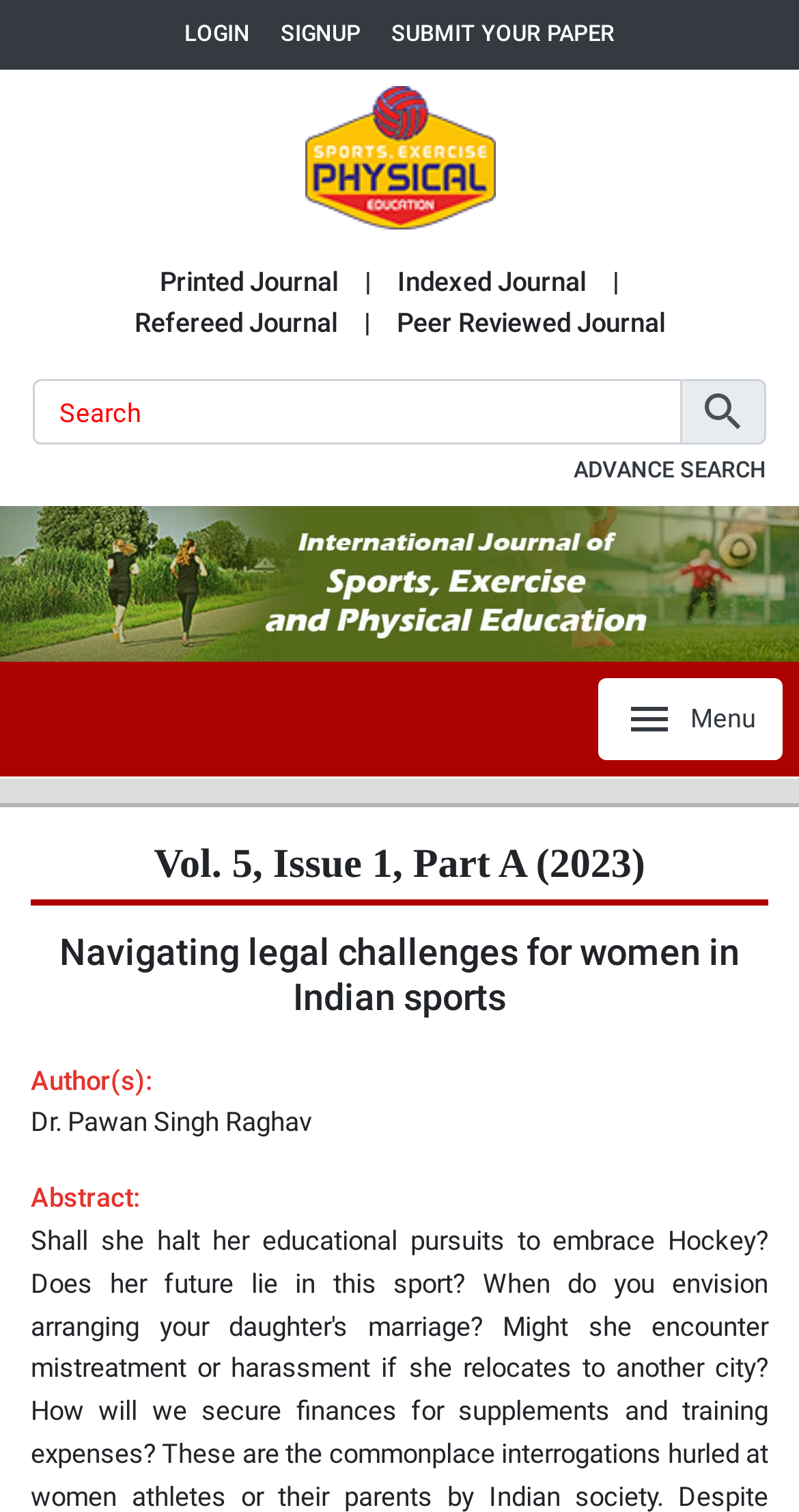What is the purpose of the textbox?
Look at the image and answer with only one word or phrase.

Search